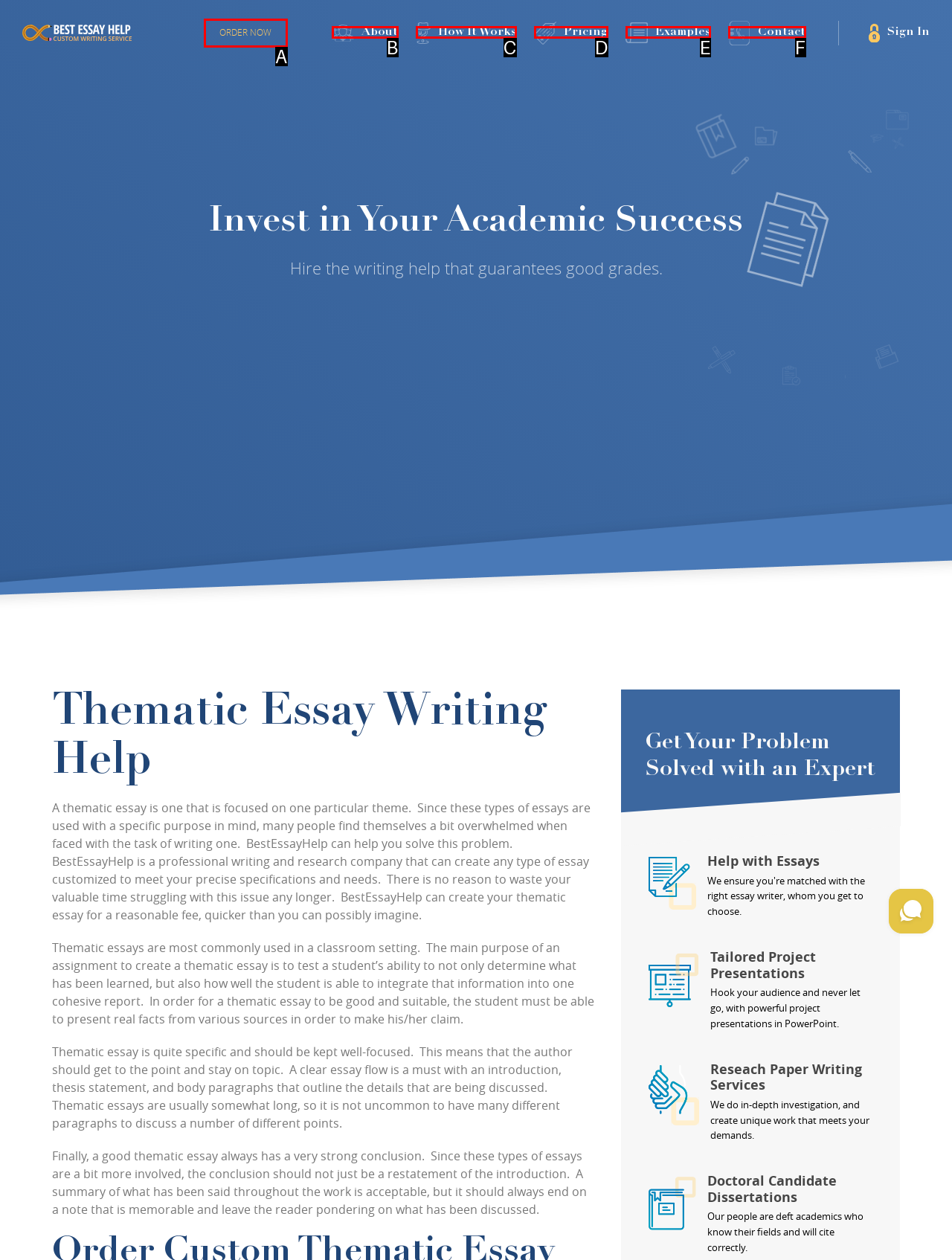Tell me which option best matches the description: How It Works
Answer with the option's letter from the given choices directly.

C